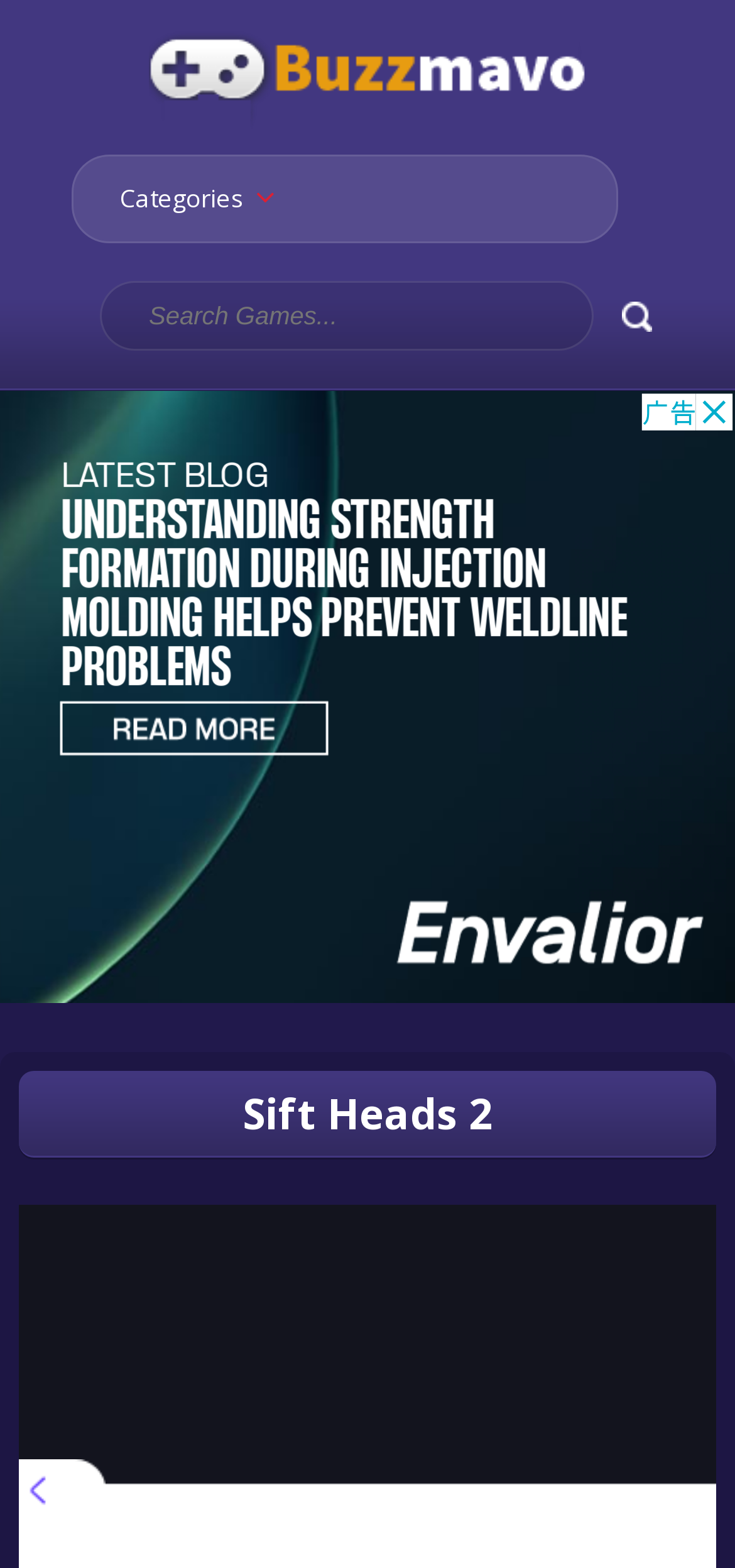How many categories are listed on the webpage?
Look at the image and answer the question with a single word or phrase.

Unknown